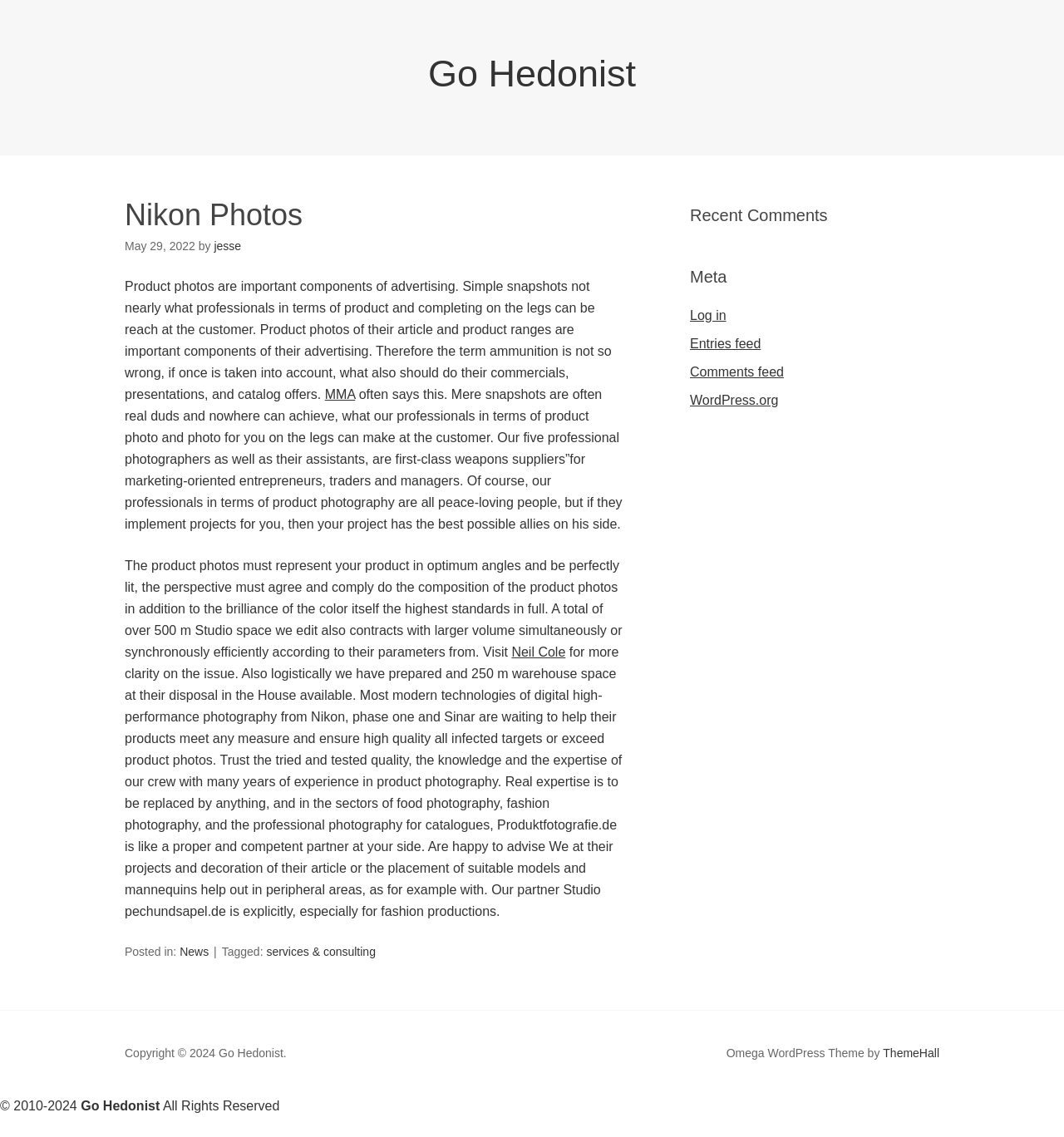Provide a one-word or short-phrase answer to the question:
What is the name of the author of the article?

Jesse